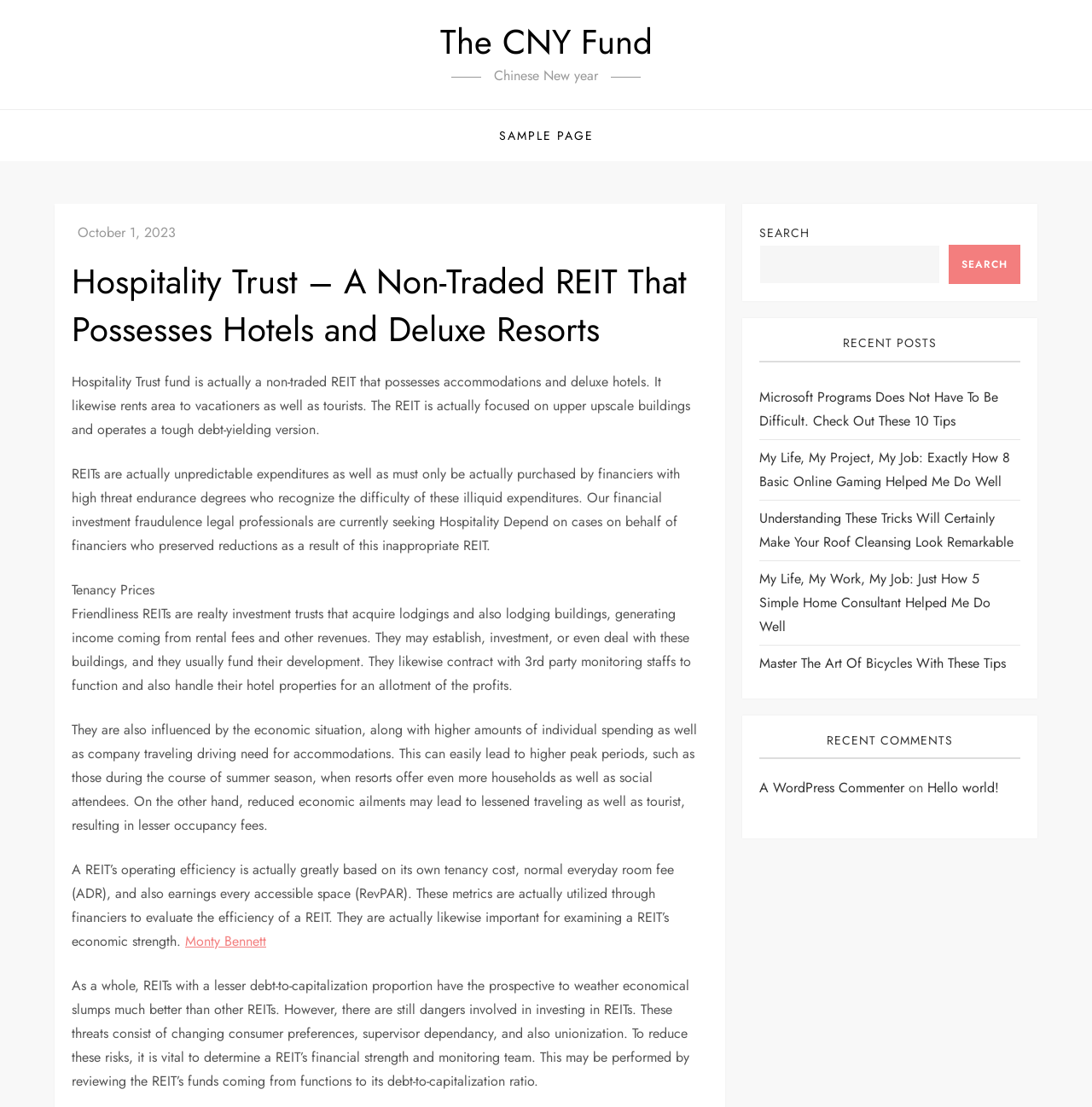Utilize the details in the image to give a detailed response to the question: What metrics are used to evaluate a REIT's operating performance?

The webpage content states that 'A REIT’s operating efficiency is actually greatly based on its own tenancy cost, normal everyday room fee (ADR), and also earnings every available space (RevPAR). These metrics are actually utilized through financiers to evaluate the efficiency of a REIT.' This indicates that tenancy rate, ADR, and RevPAR are the metrics used to evaluate a REIT's operating performance.